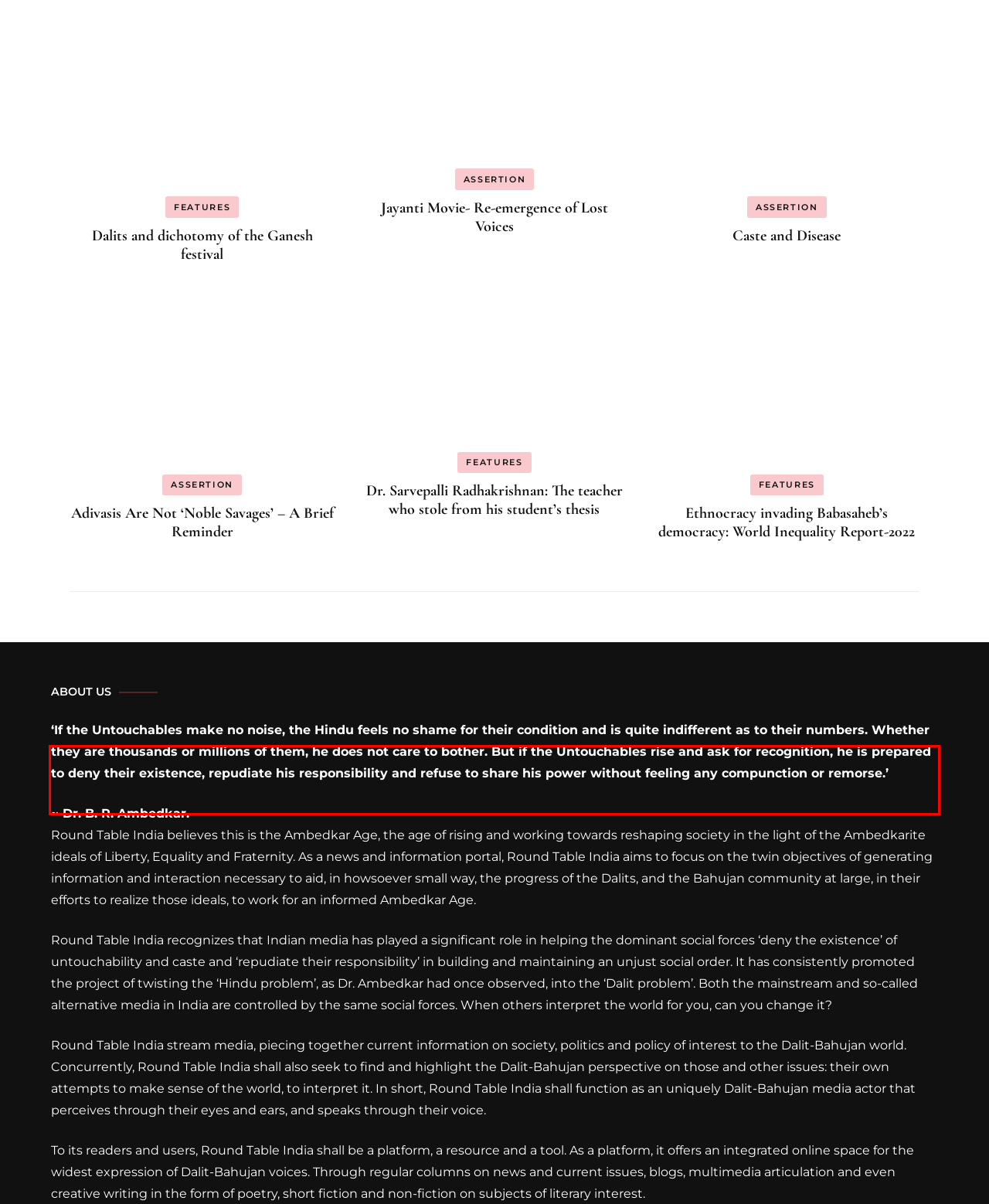Given a screenshot of a webpage containing a red bounding box, perform OCR on the text within this red bounding box and provide the text content.

‘If the Untouchables make no noise, the Hindu feels no shame for their condition and is quite indifferent as to their numbers. Whether they are thousands or millions of them, he does not care to bother. But if the Untouchables rise and ask for recognition, he is prepared to deny their existence, repudiate his responsibility and refuse to share his power without feeling any compunction or remorse.’